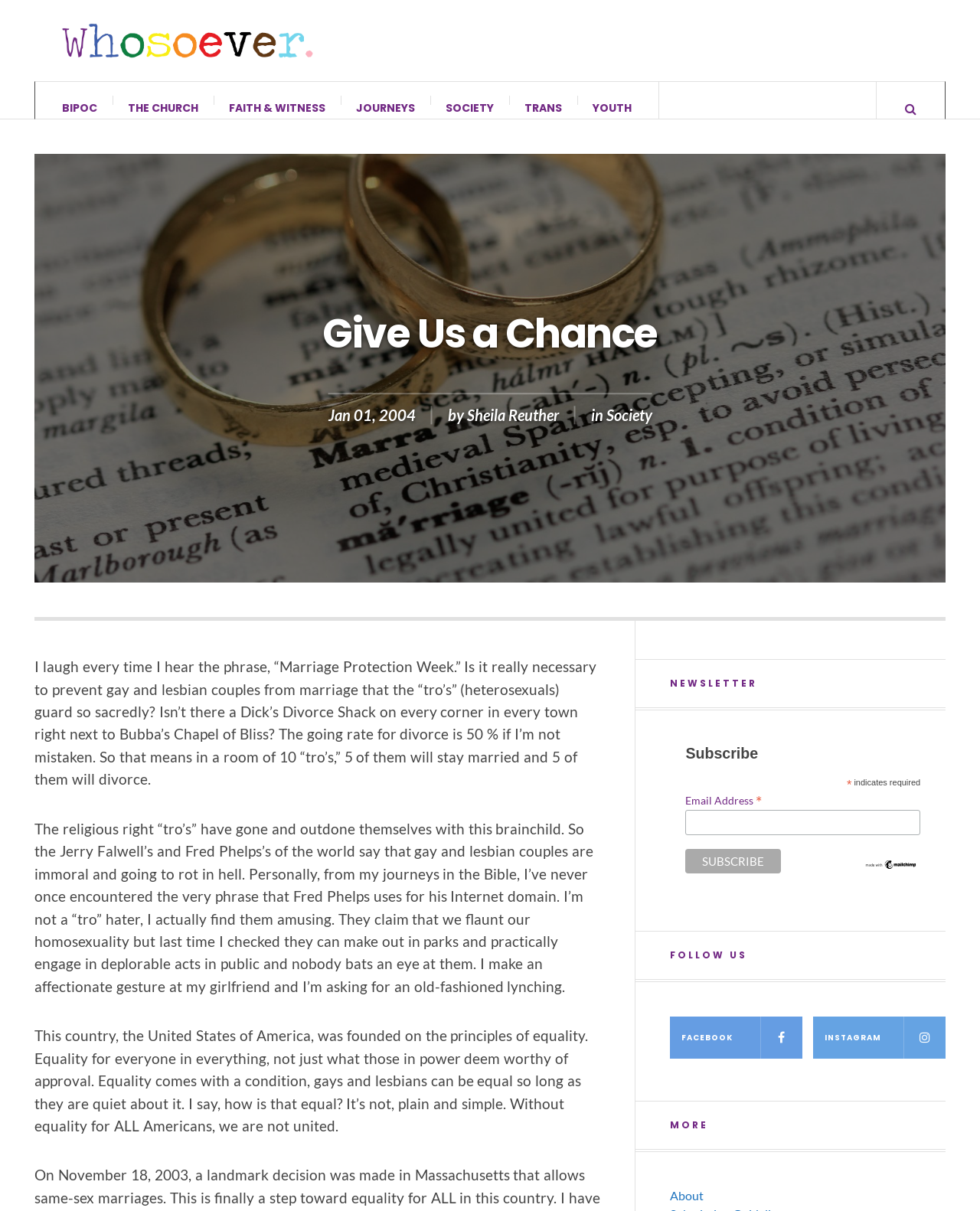Generate a comprehensive caption for the webpage you are viewing.

This webpage is titled "Give Us a Chance" and appears to be a blog or opinion piece focused on LGBTQ+ issues and Christianity. At the top of the page, there is a link to "Whosoever" accompanied by an image, and a heading that reads "For LGBTQ+ Christians since 1996." Below this, there are several links to different categories, including "BIPOC", "THE CHURCH", "FAITH & WITNESS", "JOURNEYS", "SOCIETY", "TRANS", and "YOUTH", which are arranged horizontally across the page.

The main content of the page is an article titled "Give Us a Chance", which is written by Sheila Reuther and dated January 1, 2004. The article discusses the concept of "Marriage Protection Week" and the author's opinion on the hypocrisy of the religious right in regards to gay and lesbian couples. The text is divided into three paragraphs, with the first paragraph questioning the need to prevent gay and lesbian couples from marrying, the second paragraph criticizing the religious right for their views on homosexuality, and the third paragraph arguing that equality for all Americans is essential.

To the right of the article, there are several headings and links, including "NEWSLETTER", "Subscribe", and "FOLLOW US". The "Subscribe" section includes a textbox to enter an email address and a button to submit. Below this, there are links to follow the website on Facebook and Instagram. At the very bottom of the page, there is a heading that reads "MORE".